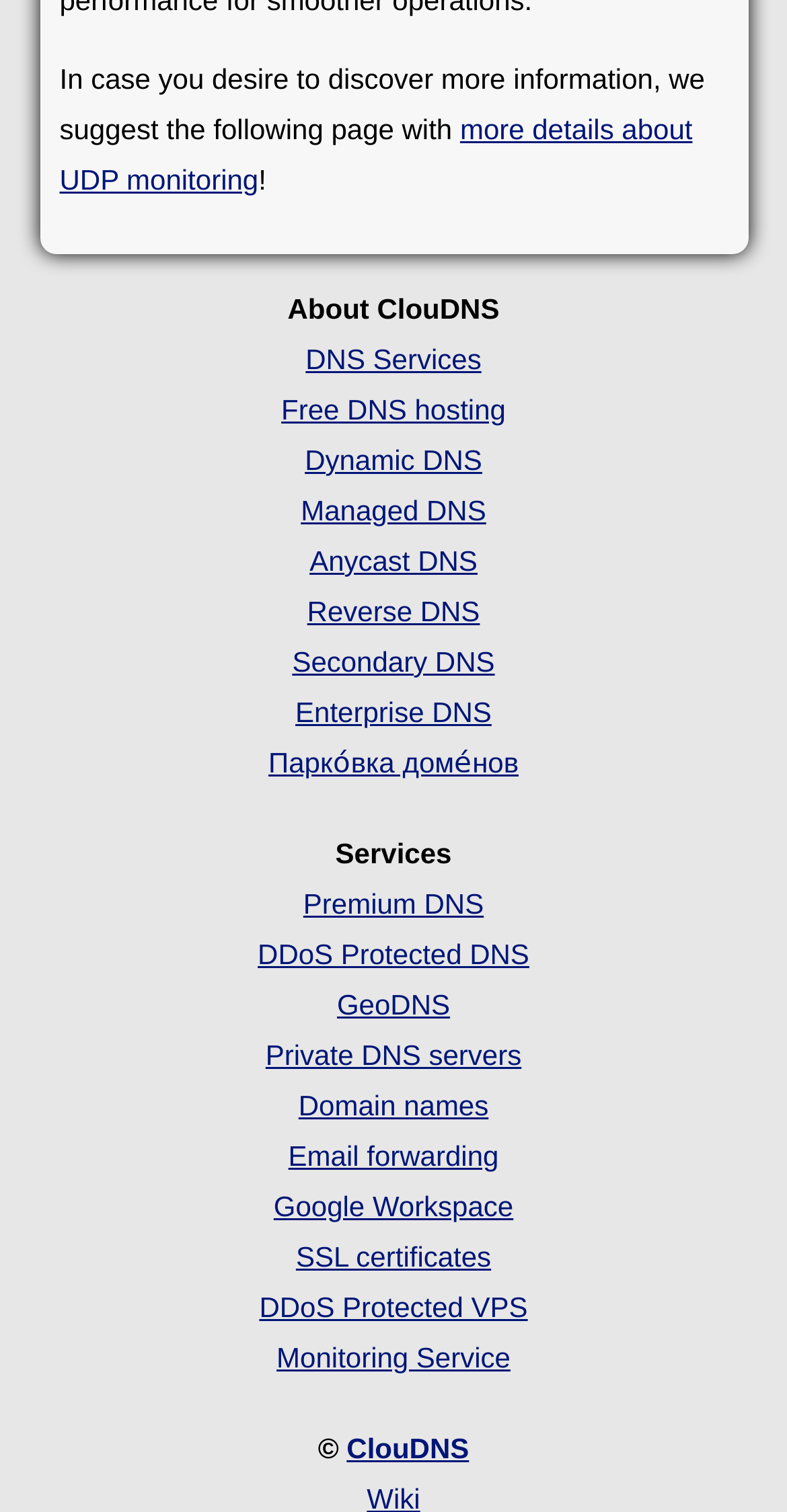Using the element description: "Domain names", determine the bounding box coordinates for the specified UI element. The coordinates should be four float numbers between 0 and 1, [left, top, right, bottom].

[0.379, 0.72, 0.621, 0.742]